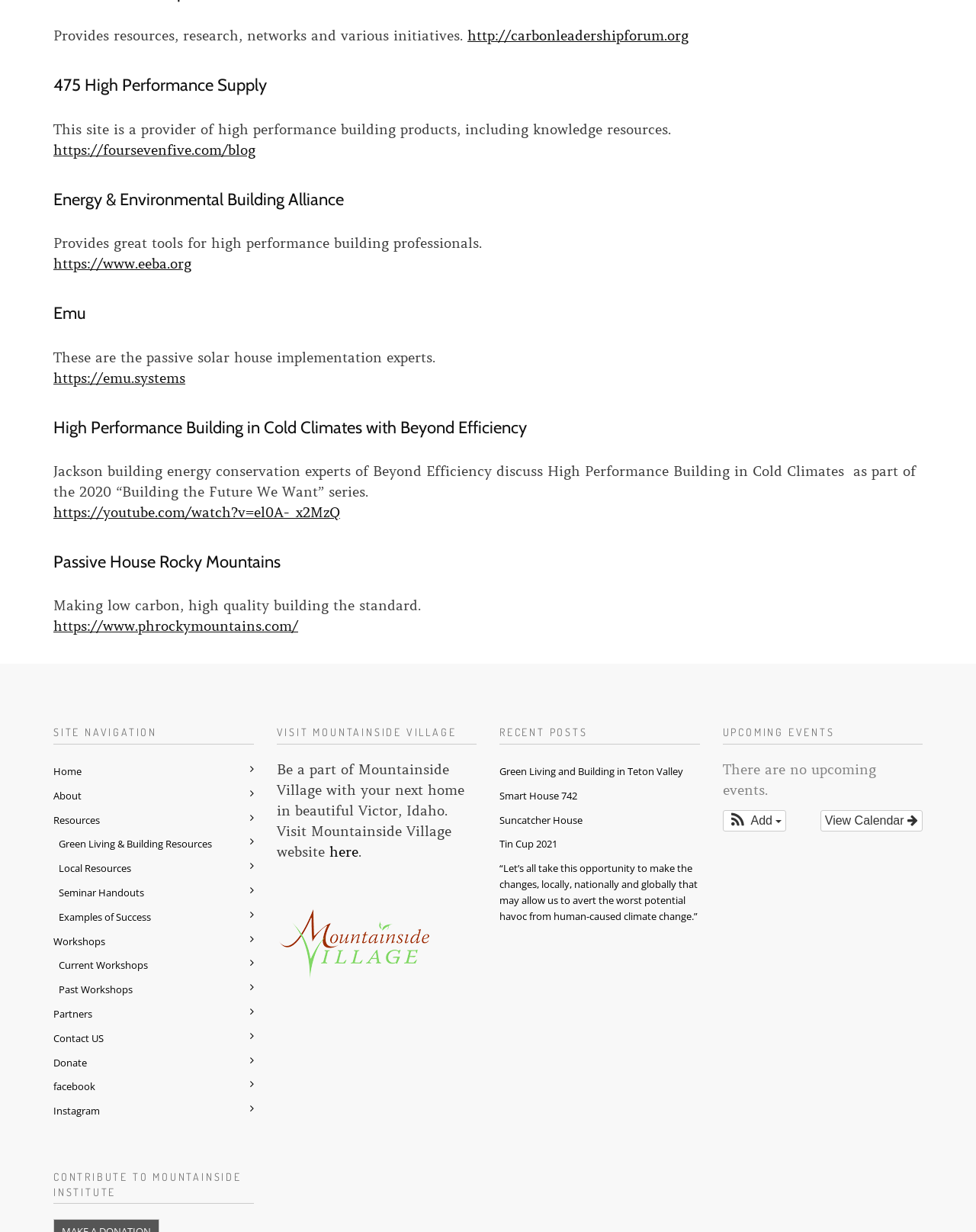Please determine the bounding box coordinates for the UI element described as: "Past Workshops".

[0.06, 0.797, 0.26, 0.81]